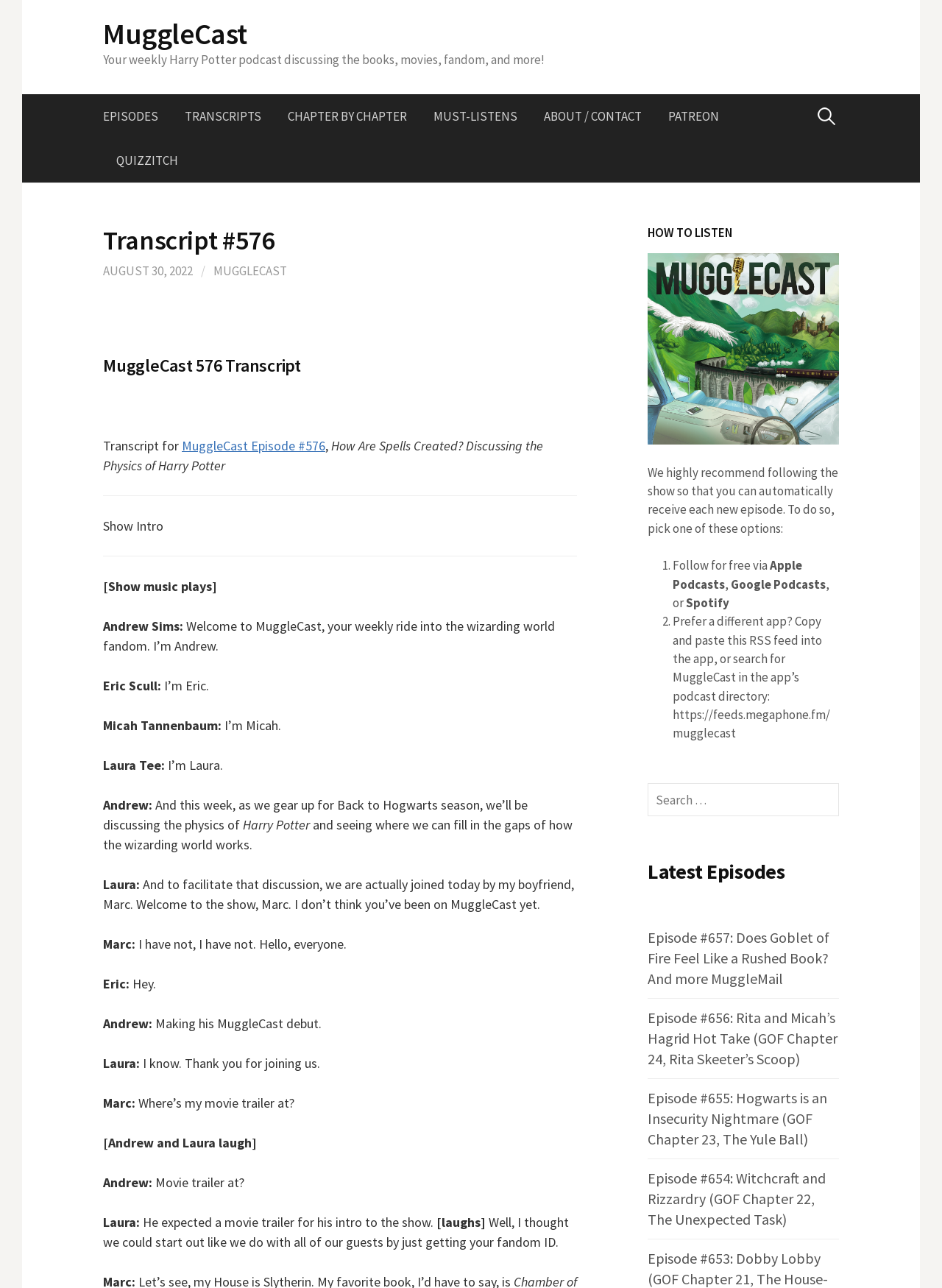How can I listen to the podcast?
Please provide a single word or phrase as your answer based on the screenshot.

Follow for free via Apple Podcasts, Google Podcasts, or Spotify